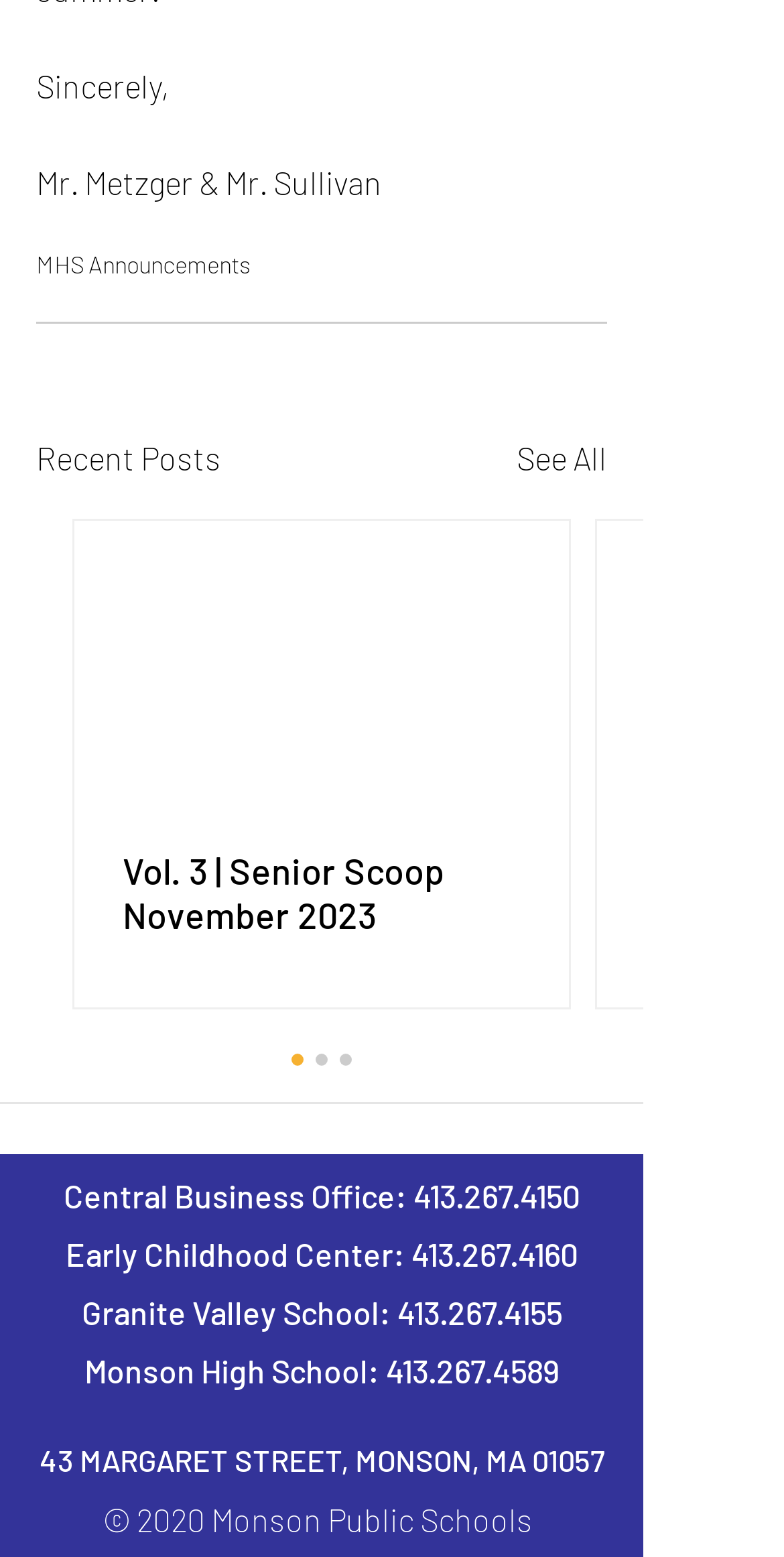Locate the bounding box coordinates of the area that needs to be clicked to fulfill the following instruction: "Visit Vol. 3 | Senior Scoop November 2023". The coordinates should be in the format of four float numbers between 0 and 1, namely [left, top, right, bottom].

[0.156, 0.544, 0.664, 0.601]